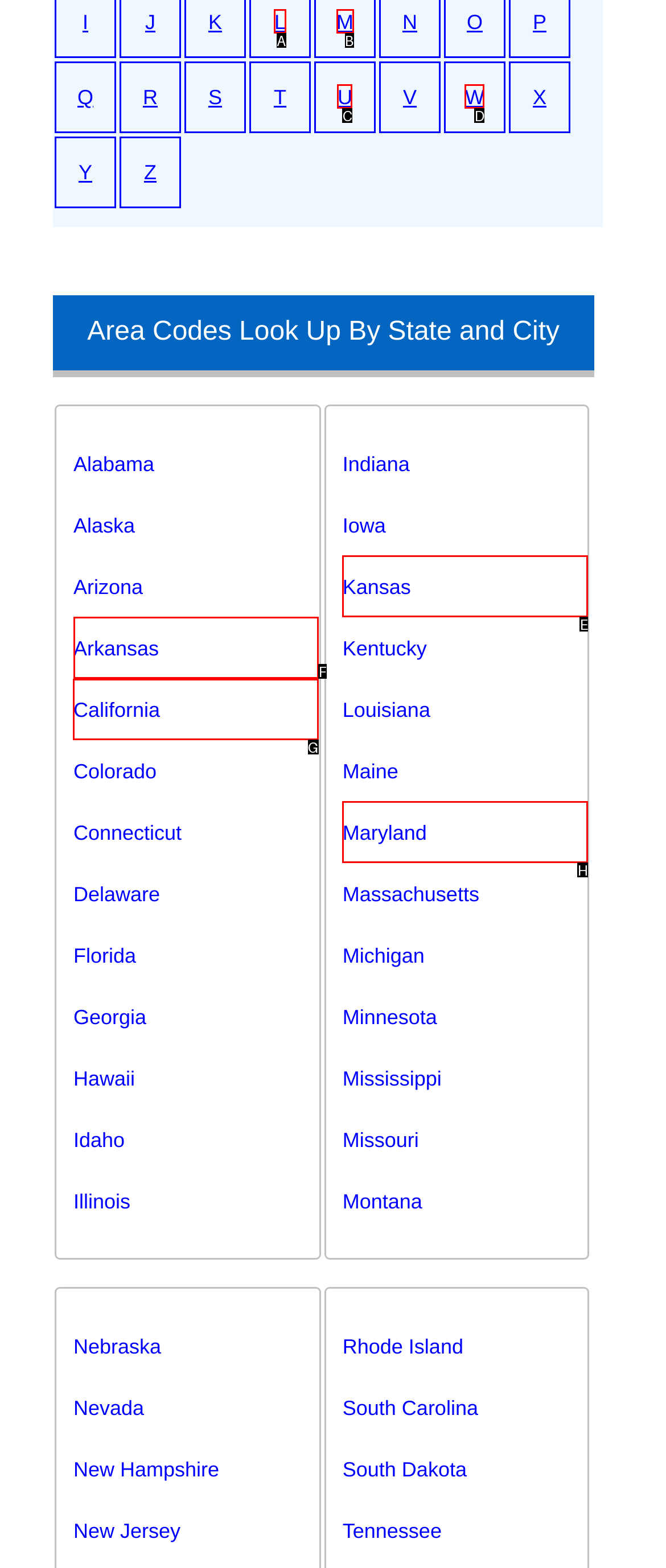Identify the correct option to click in order to complete this task: Search for area codes in California
Answer with the letter of the chosen option directly.

G